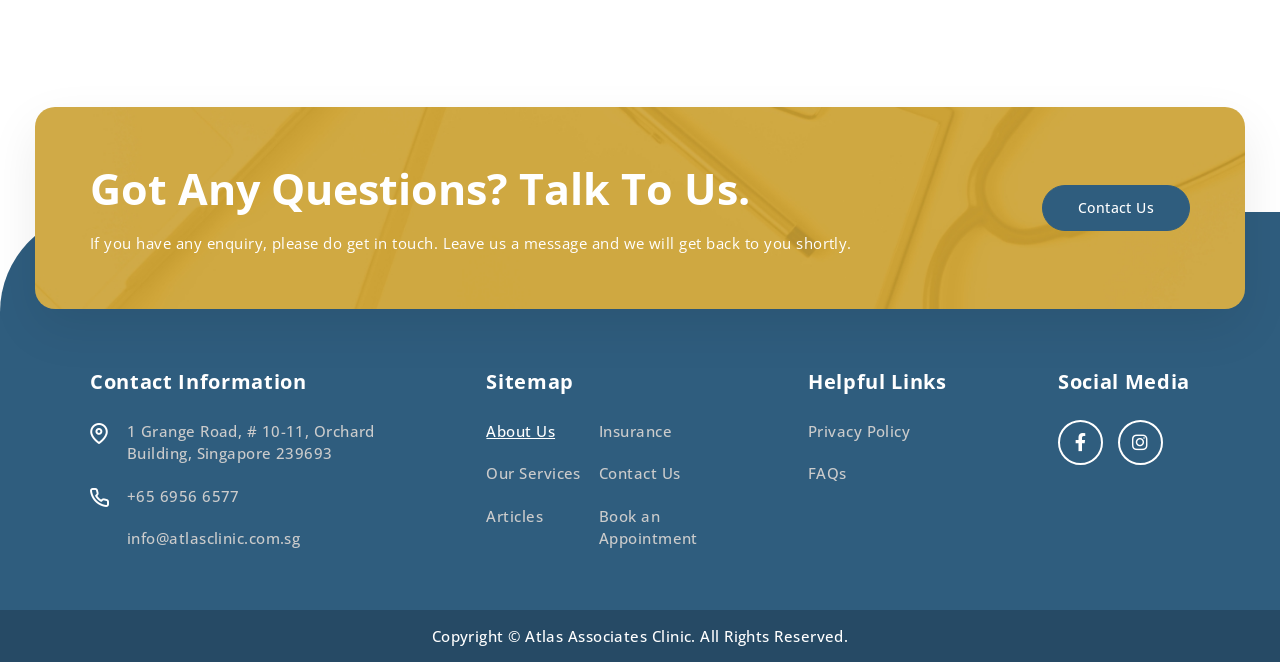Refer to the image and answer the question with as much detail as possible: How many social media links are there?

I counted the number of social media links under the 'Social Media' heading and found two links labeled 'Social Link'.